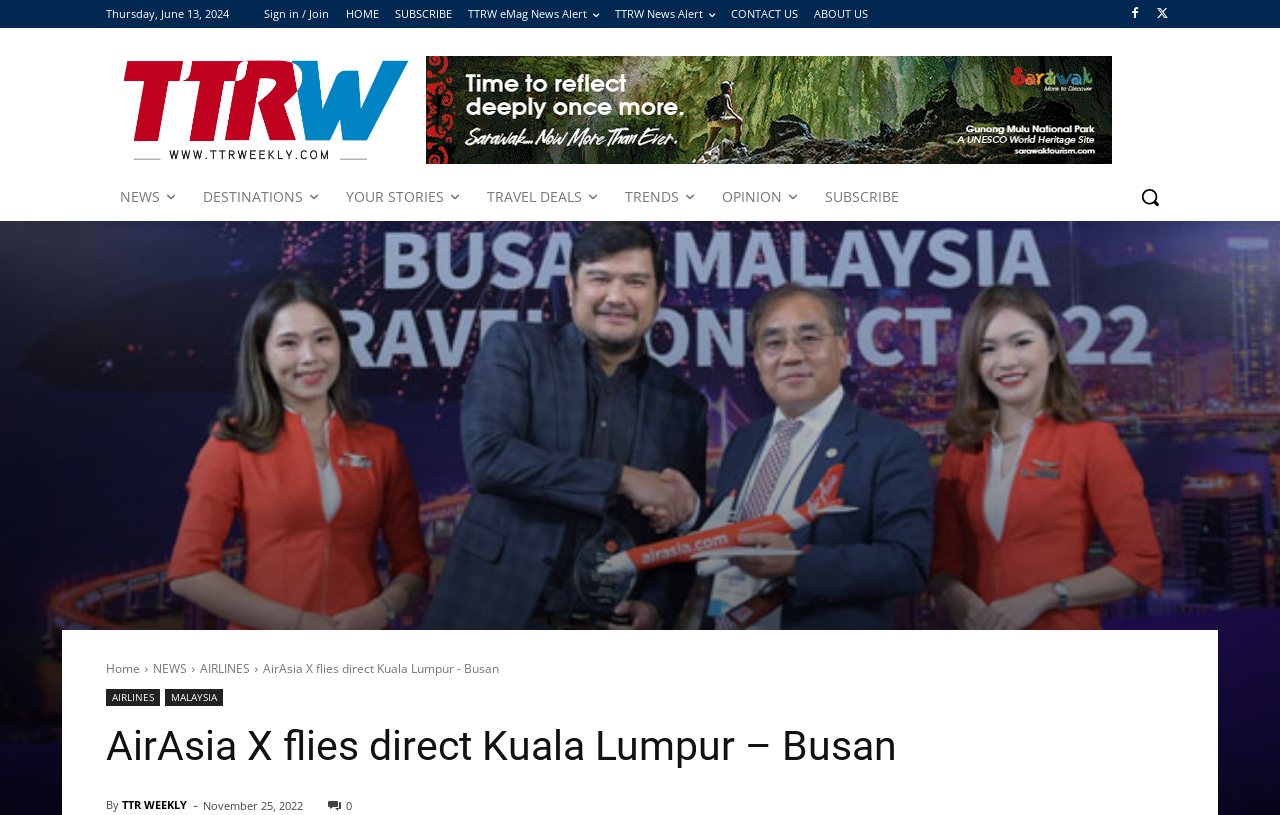Determine the bounding box coordinates for the region that must be clicked to execute the following instruction: "Sign in or join".

[0.206, 0.0, 0.257, 0.034]